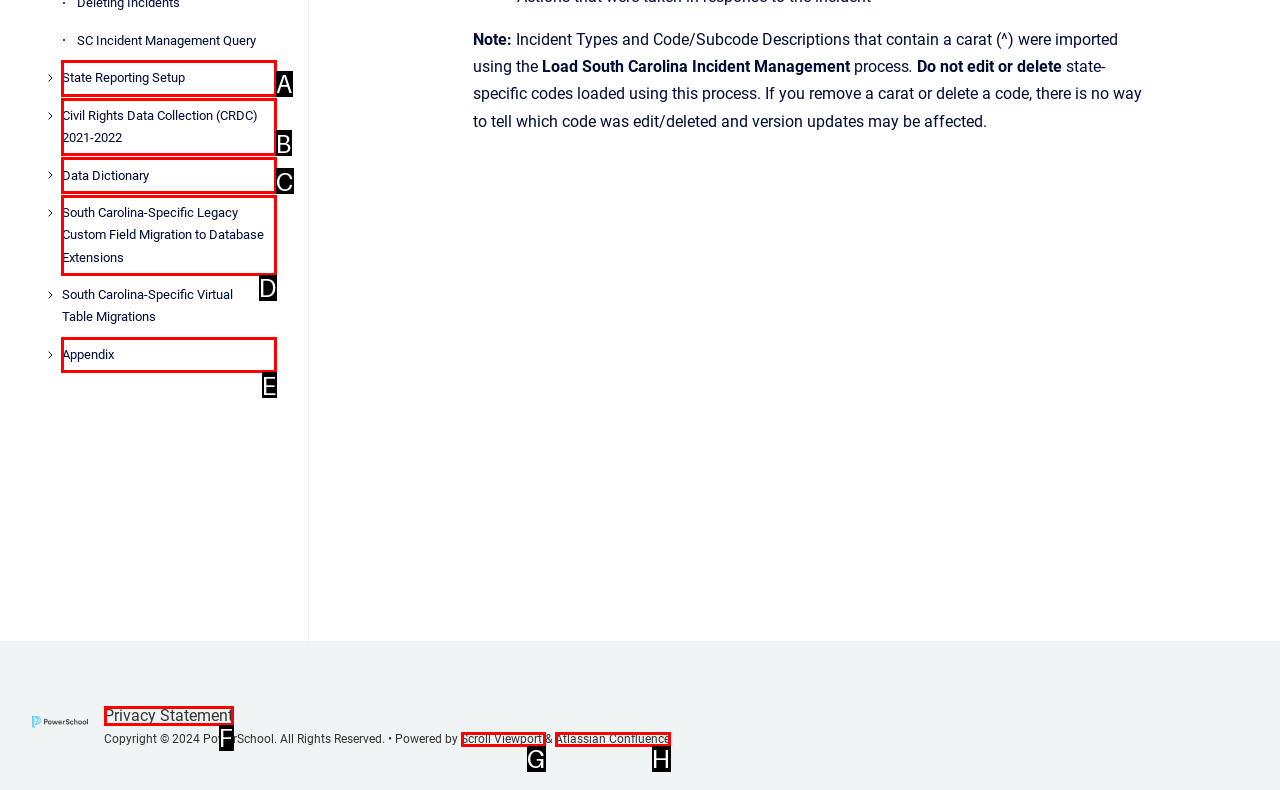From the options presented, which lettered element matches this description: Data Dictionary
Reply solely with the letter of the matching option.

C